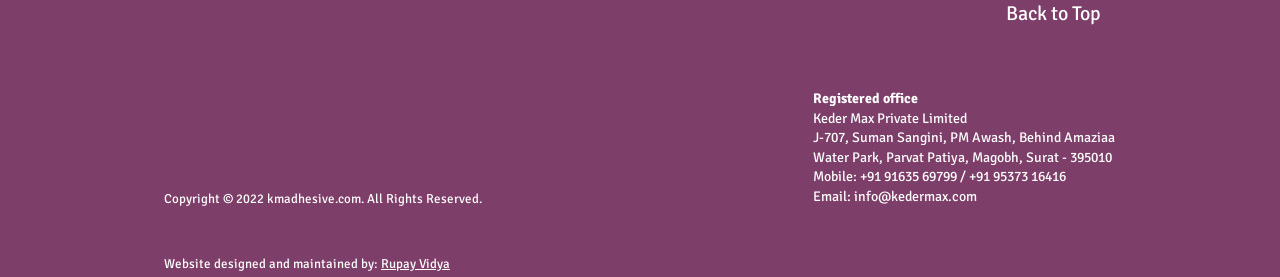What is the company's email address?
Please provide a comprehensive and detailed answer to the question.

I found the answer by looking at the link element with the text 'Email:' and the corresponding link text 'info@kedermax.com'.